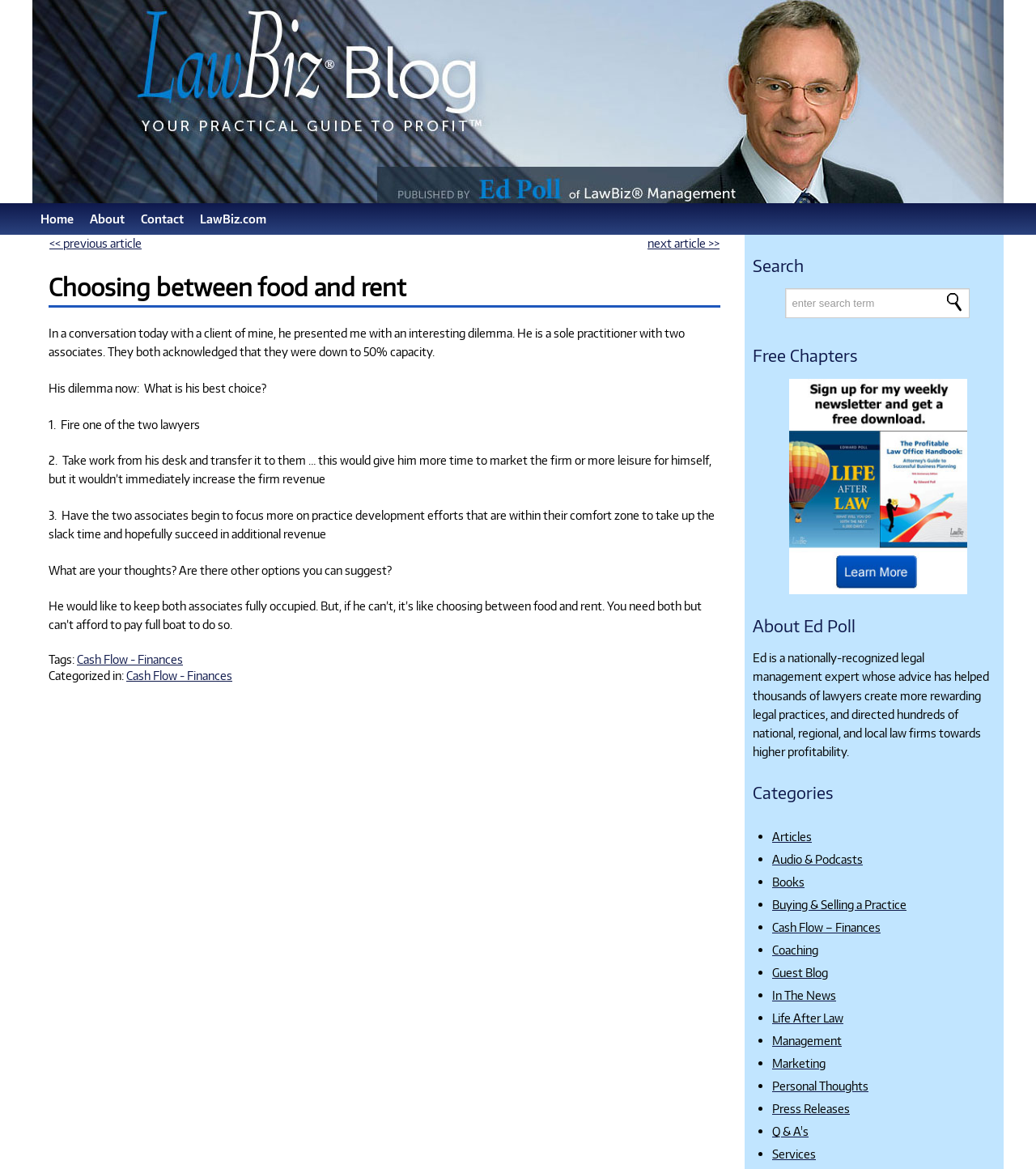Identify the bounding box for the described UI element. Provide the coordinates in (top-left x, top-left y, bottom-right x, bottom-right y) format with values ranging from 0 to 1: << previous article

[0.048, 0.201, 0.137, 0.214]